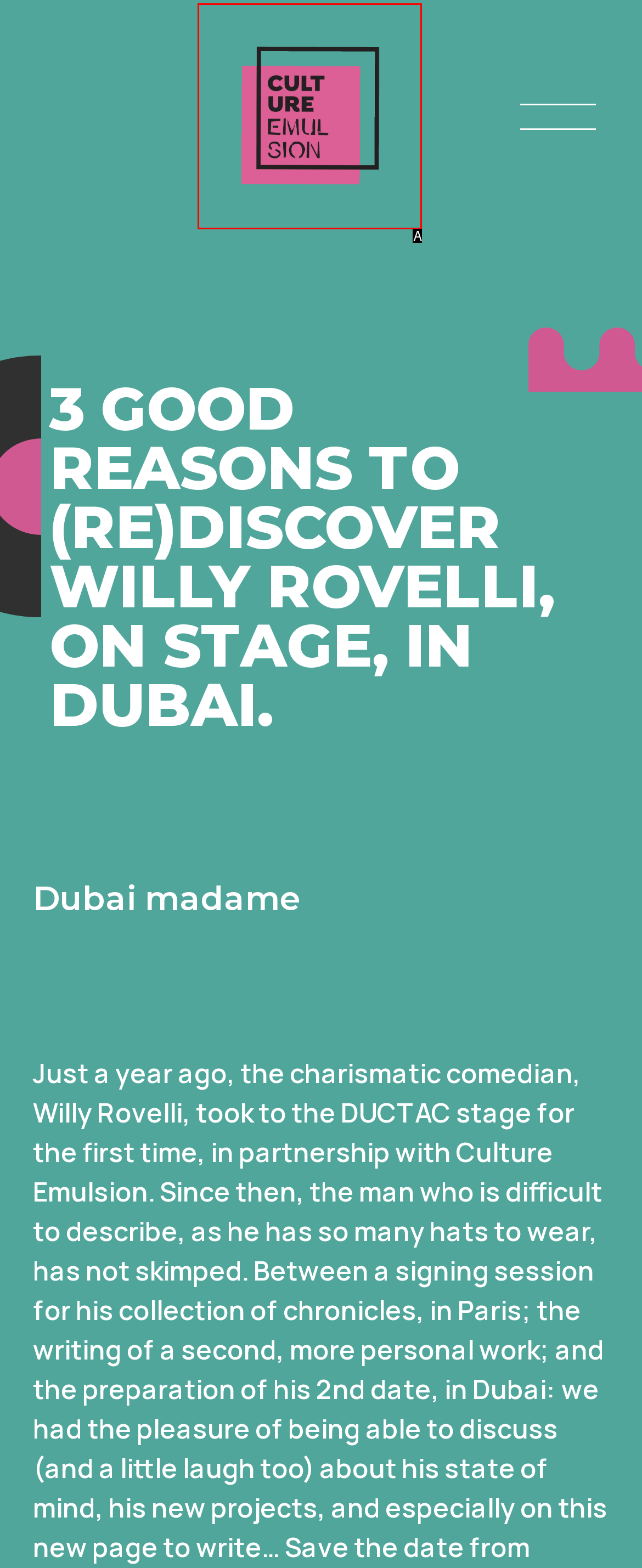Select the option that fits this description: Divorce
Answer with the corresponding letter directly.

None